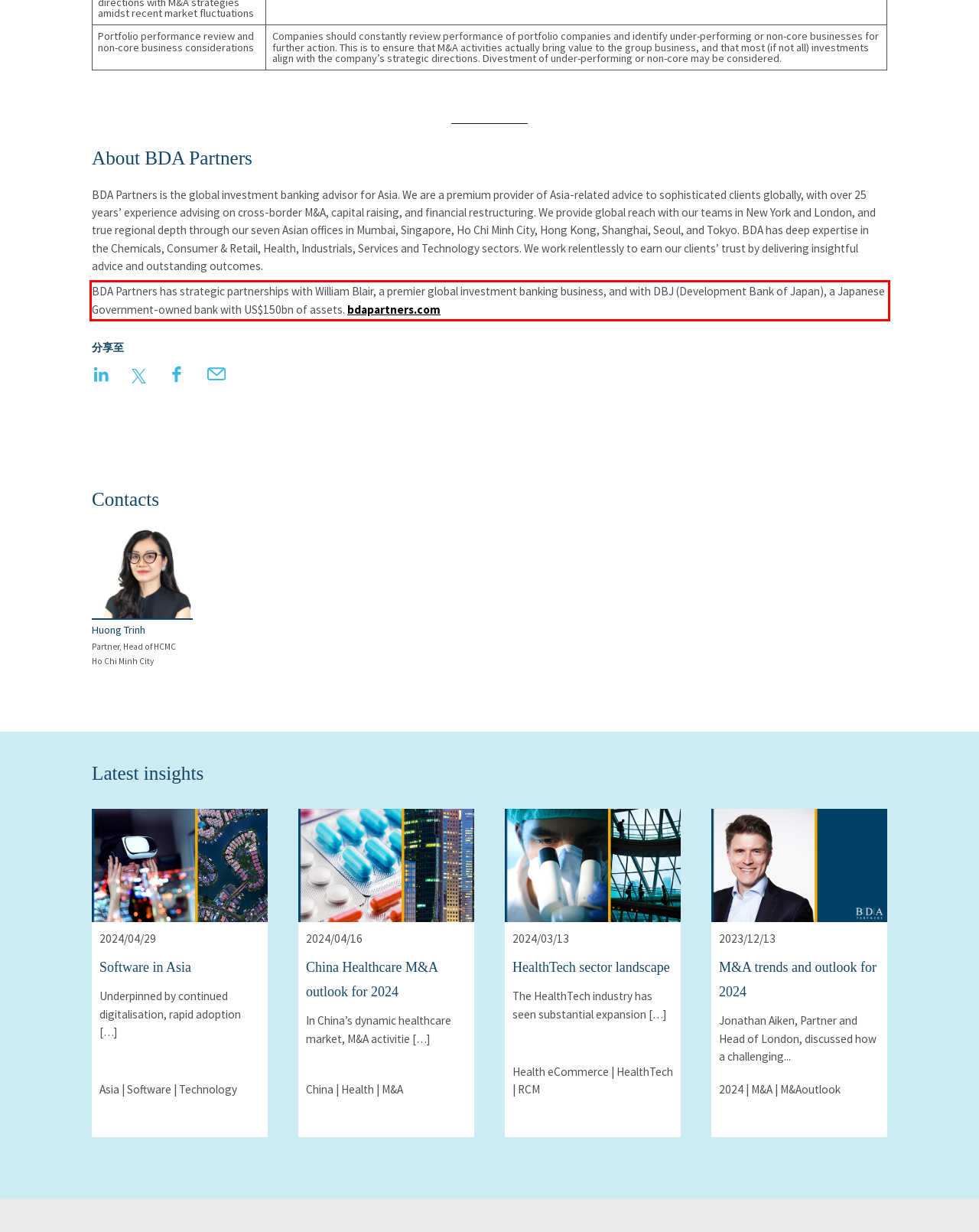The screenshot you have been given contains a UI element surrounded by a red rectangle. Use OCR to read and extract the text inside this red rectangle.

BDA Partners has strategic partnerships with William Blair, a premier global investment banking business, and with DBJ (Development Bank of Japan), a Japanese Government-owned bank with US$150bn of assets. bdapartners.com